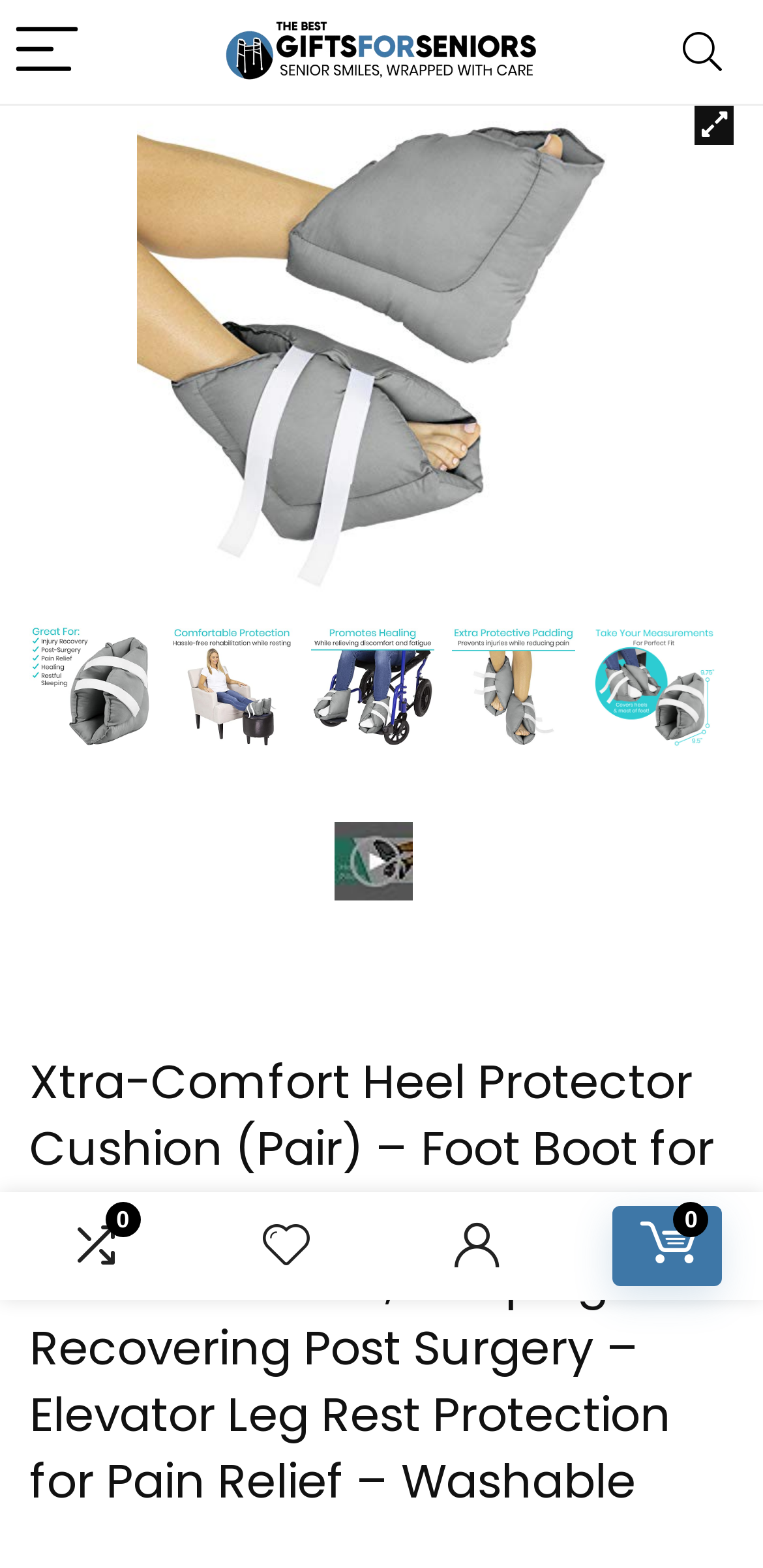Locate the bounding box of the UI element defined by this description: "alt="41j+MTAmi L" title="Xtra-Comfort-Heel-Protector-Cushion-Pair-Foot-Boot-for-Swollen-Feet-Sore-Ankles-Pressure-Ulcers-Sleeping-and-Recovering-Post-Surgery-Elevator-Leg-Rest-Protection-for-Pain-Relief-Washable"". The coordinates should be given as four float numbers between 0 and 1, formatted as [left, top, right, bottom].

[0.223, 0.398, 0.385, 0.477]